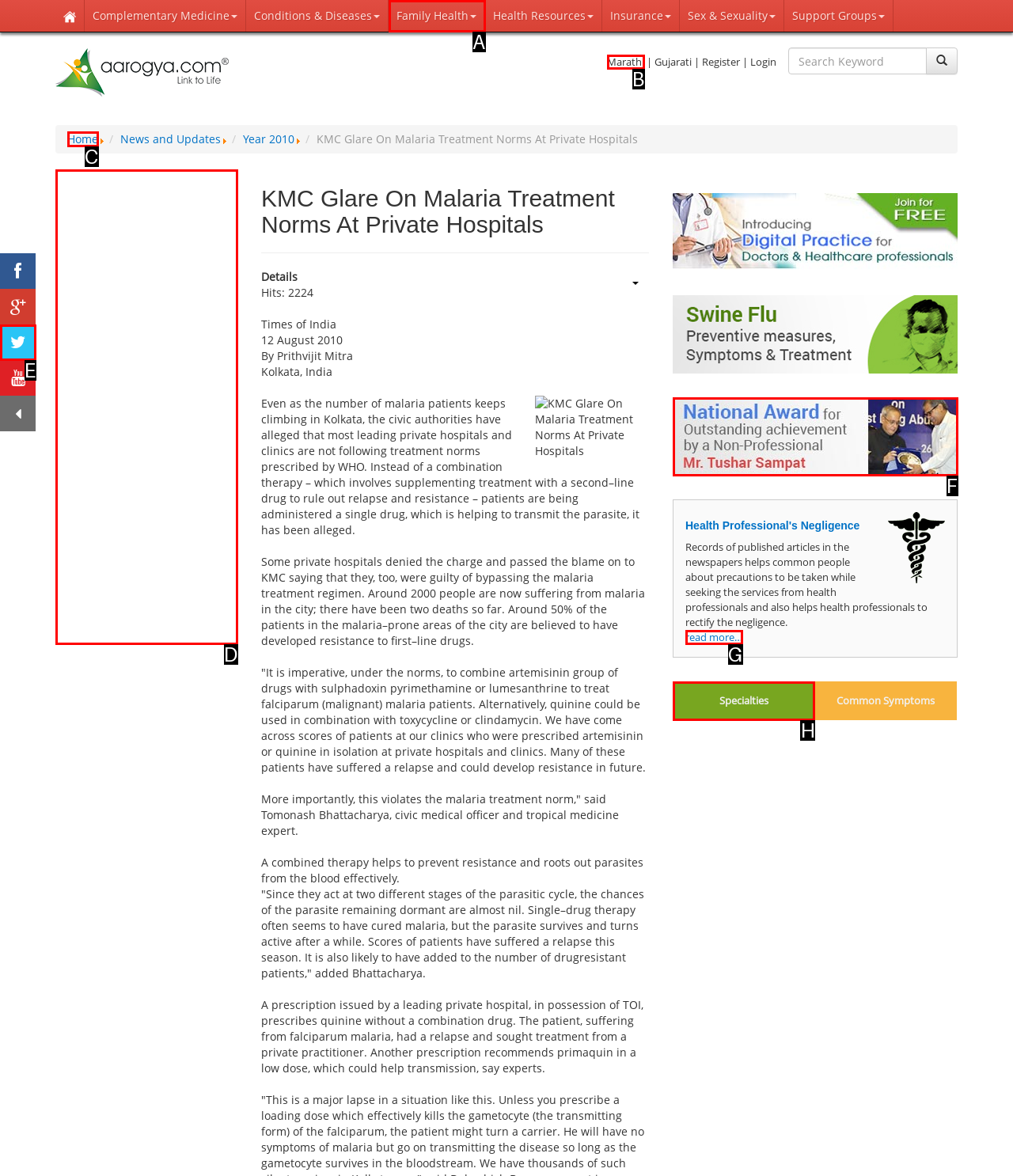Which option should I select to accomplish the task: Read more about 'Health Professional's Negligence'? Respond with the corresponding letter from the given choices.

G